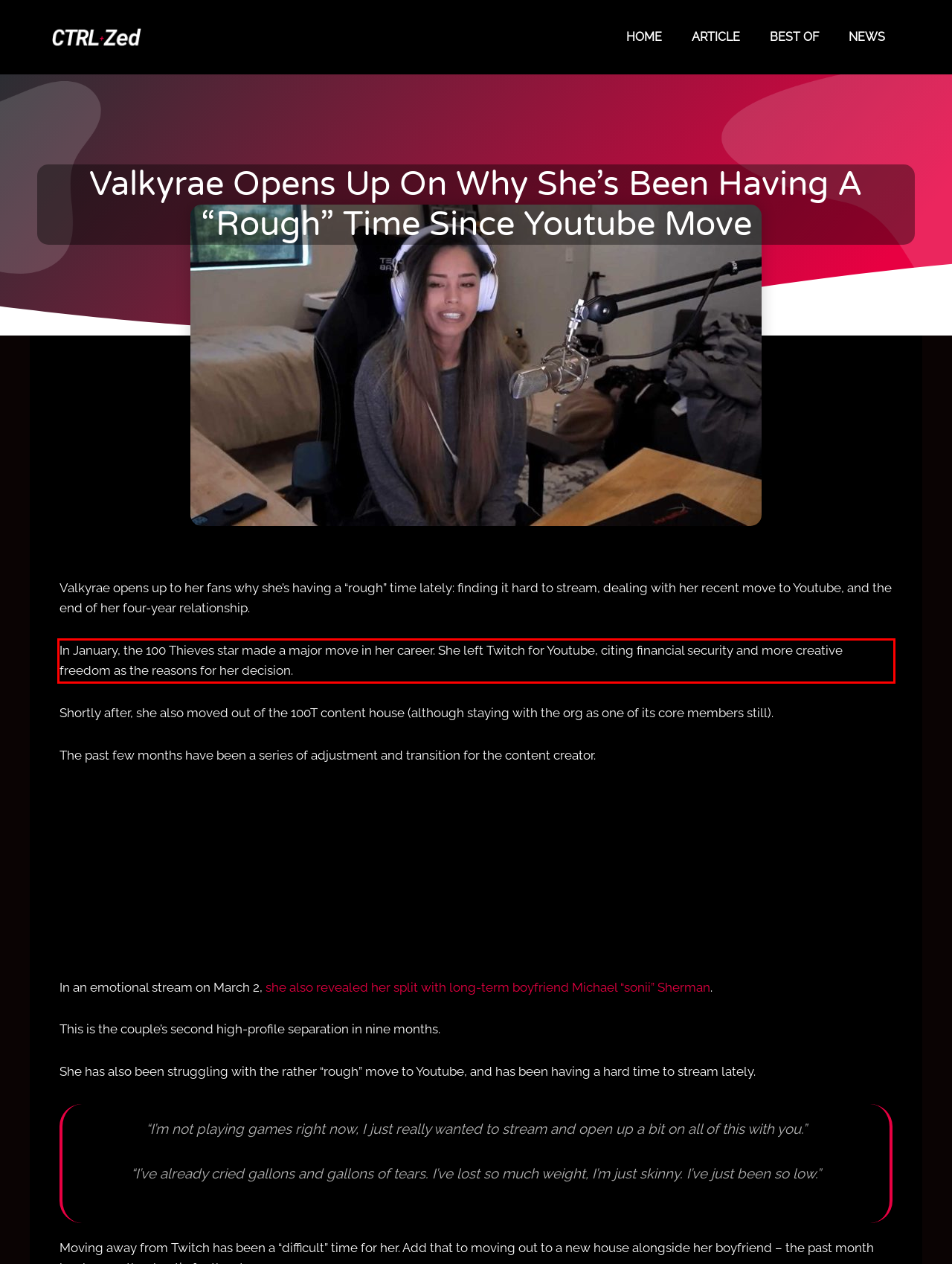In the given screenshot, locate the red bounding box and extract the text content from within it.

In January, the 100 Thieves star made a major move in her career. She left Twitch for Youtube, citing financial security and more creative freedom as the reasons for her decision.